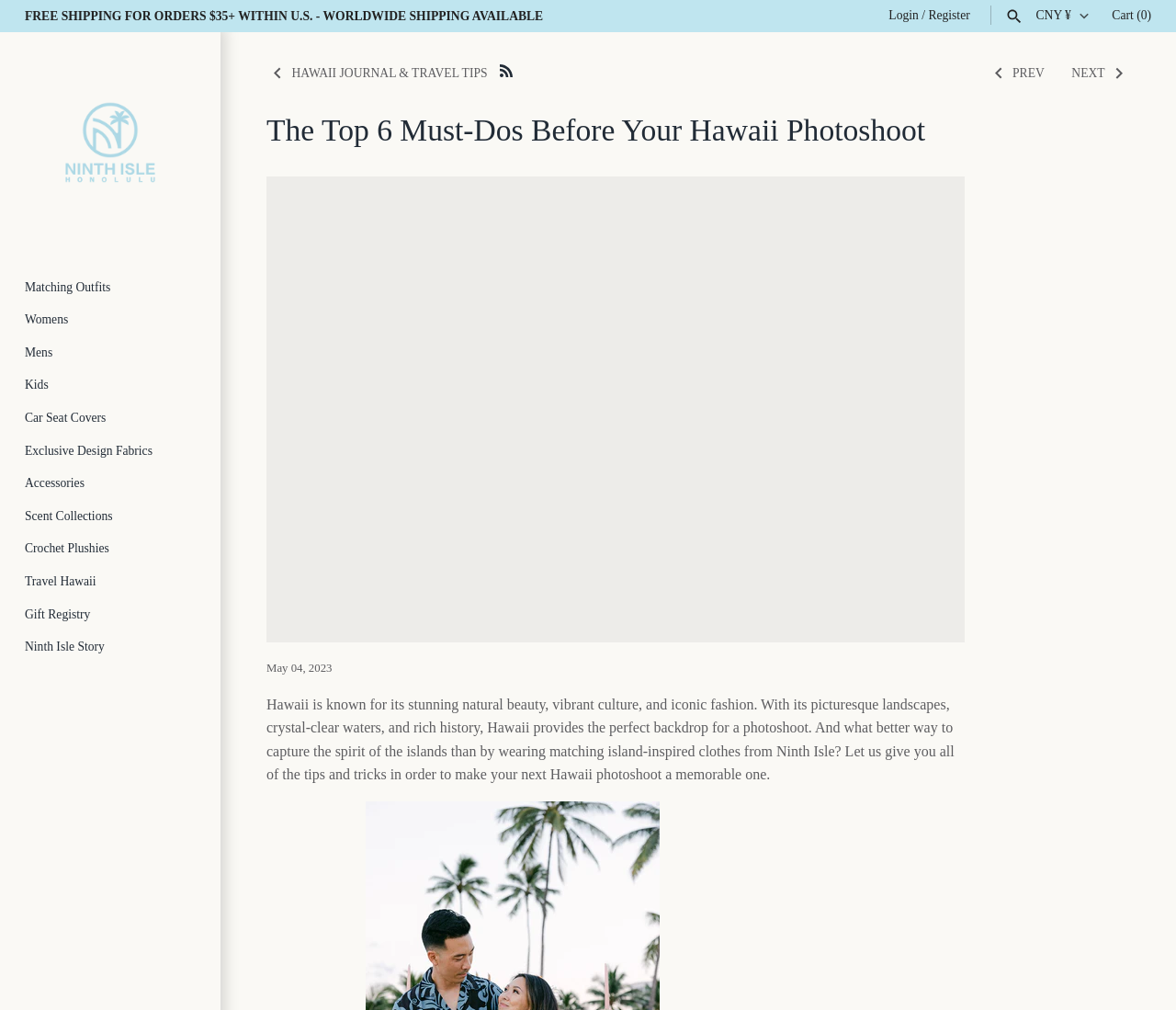Determine the bounding box coordinates for the area that should be clicked to carry out the following instruction: "View your cart".

[0.946, 0.008, 0.979, 0.022]